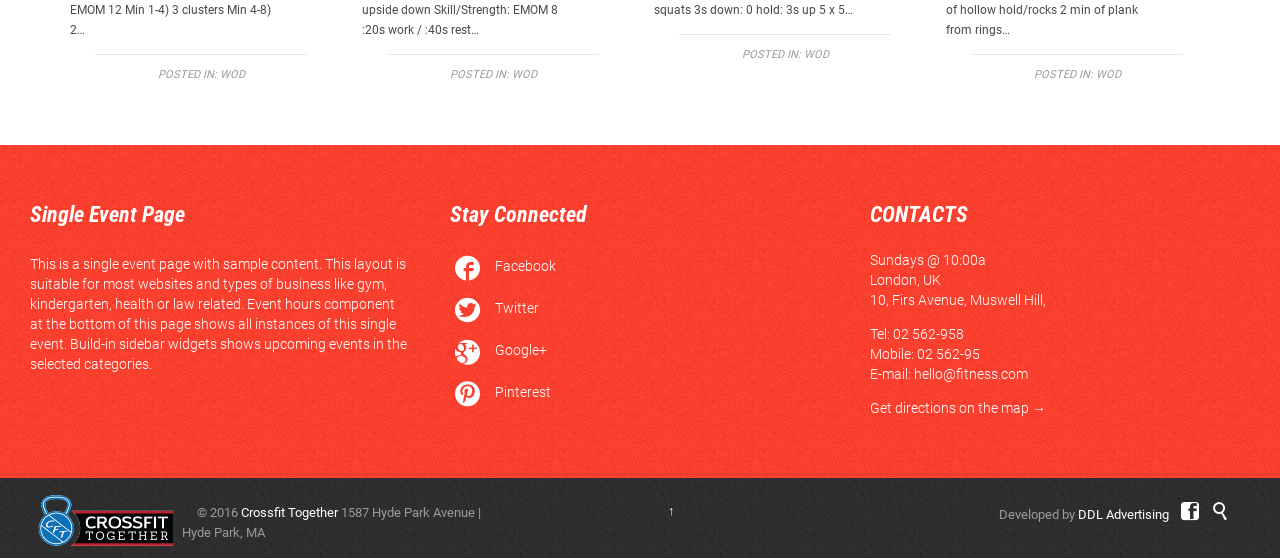Find the bounding box coordinates of the element's region that should be clicked in order to follow the given instruction: "Explore the 'SHE CARES' project". The coordinates should consist of four float numbers between 0 and 1, i.e., [left, top, right, bottom].

None